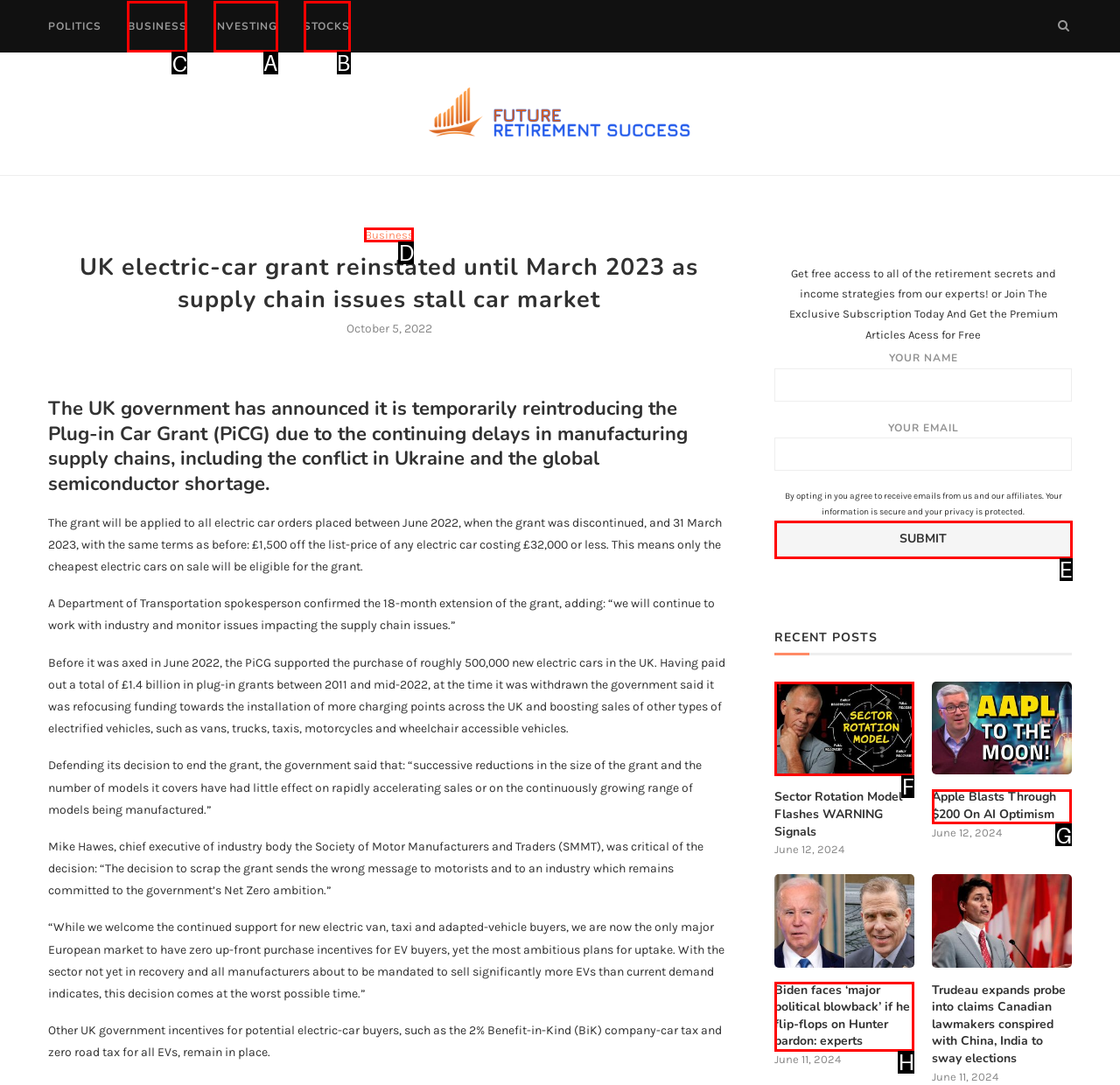Select the proper HTML element to perform the given task: Click on the 'BUSINESS' link Answer with the corresponding letter from the provided choices.

C